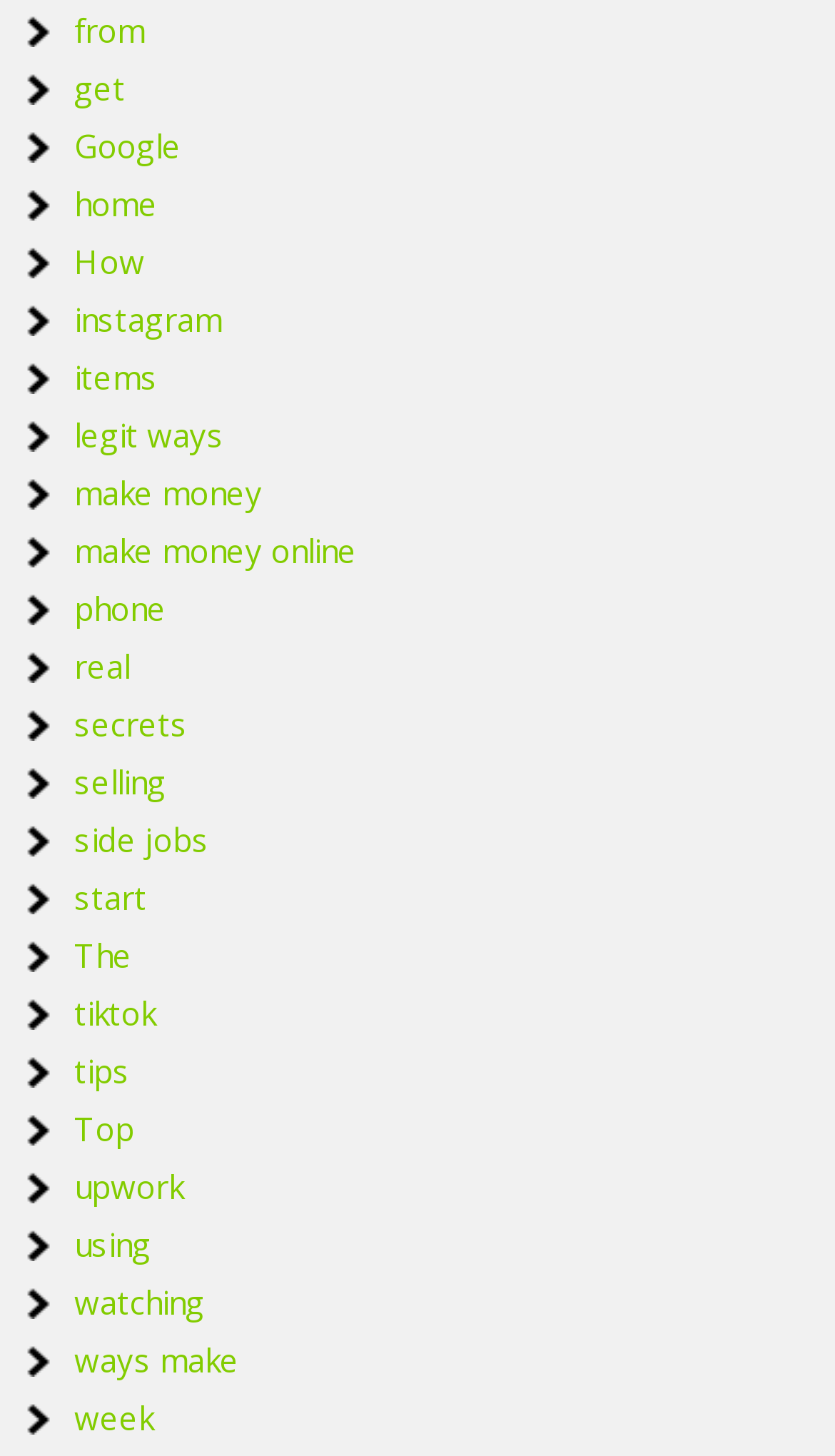What is the first link on the webpage?
Using the image, answer in one word or phrase.

from